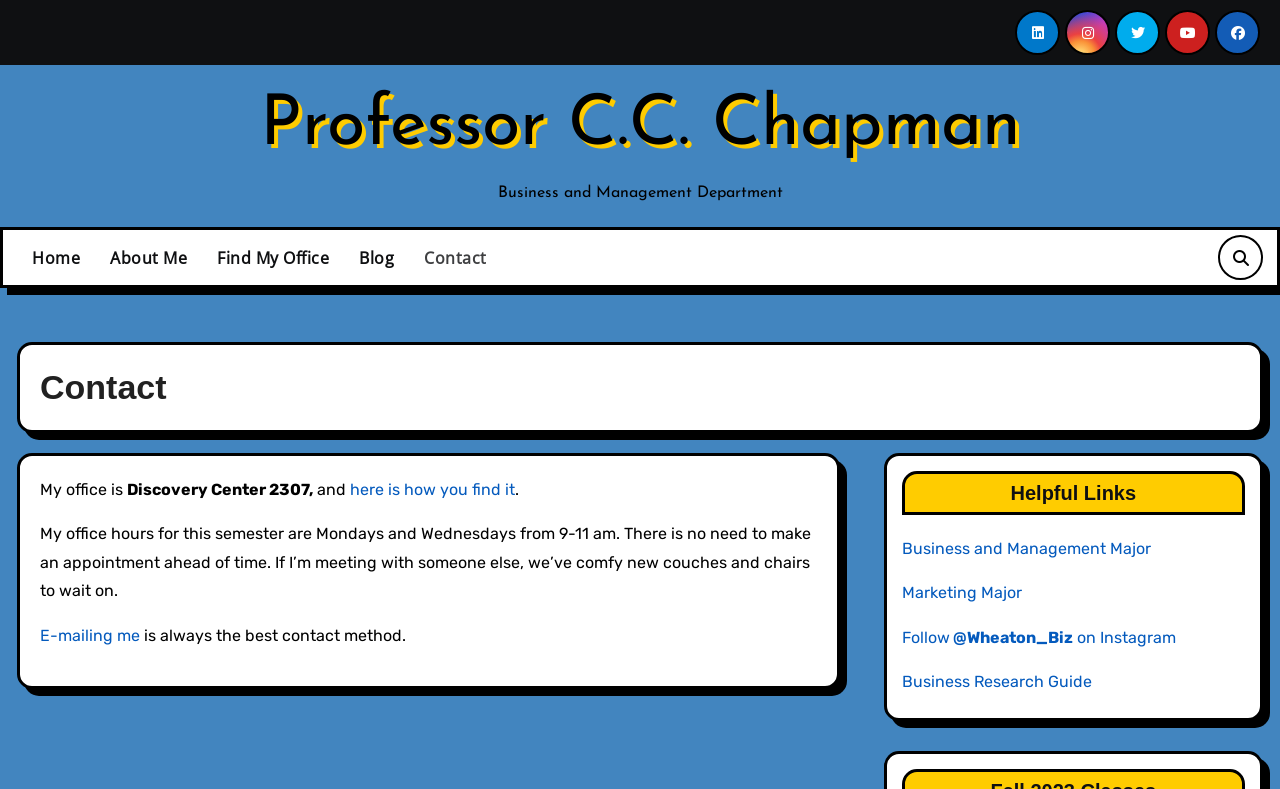Provide the bounding box coordinates of the HTML element this sentence describes: "Home".

[0.013, 0.293, 0.074, 0.36]